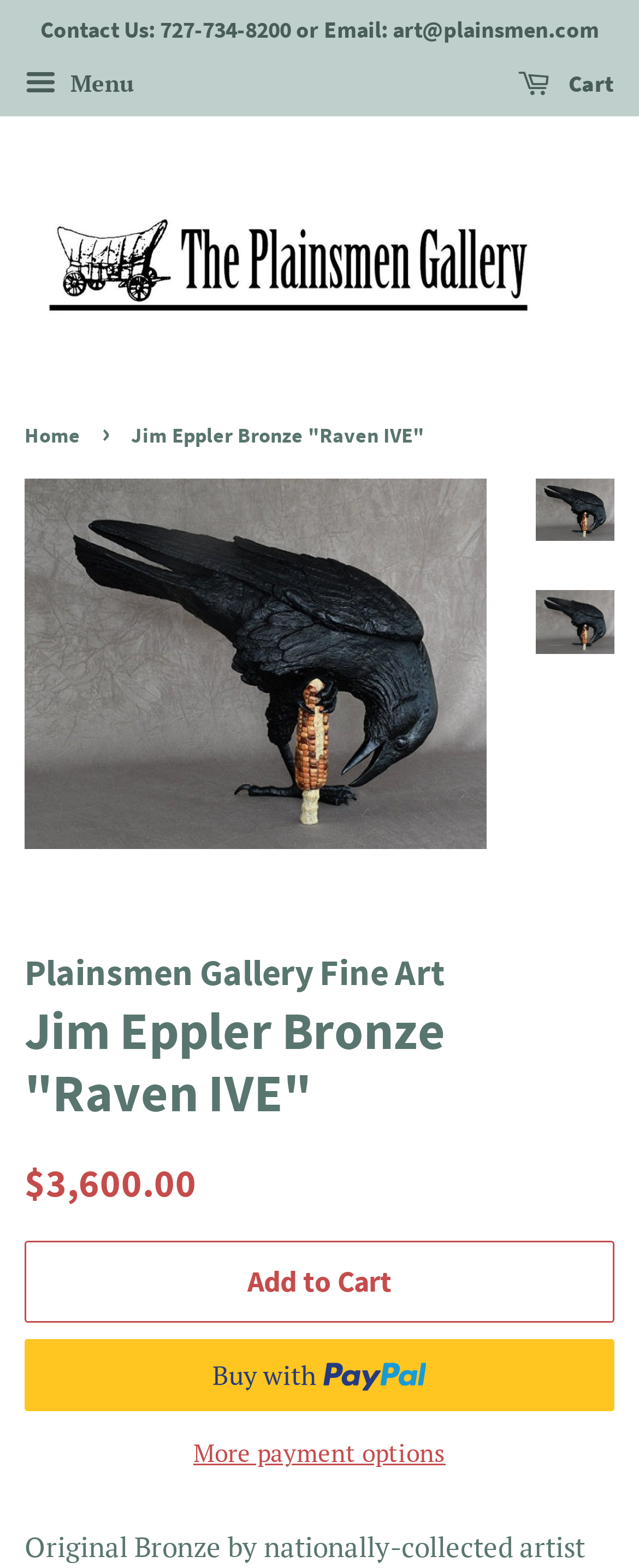What is the name of the gallery?
Please provide a full and detailed response to the question.

I found the gallery's name by looking at the top of the webpage, where it says 'Plainsmen Gallery Fine Art' and also by seeing the logo of the gallery.